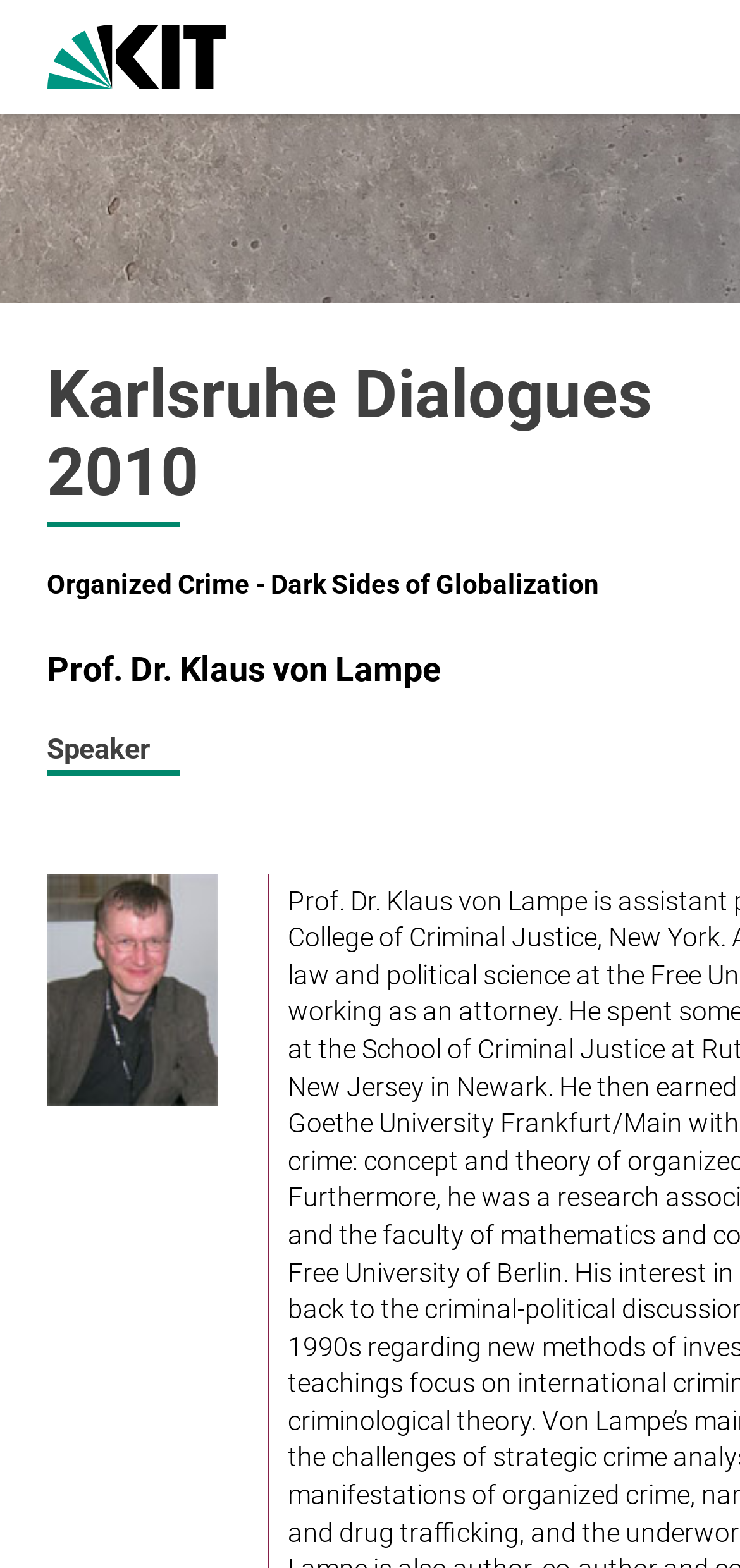What is the topic of the event?
Your answer should be a single word or phrase derived from the screenshot.

Organized Crime - Dark Sides of Globalization